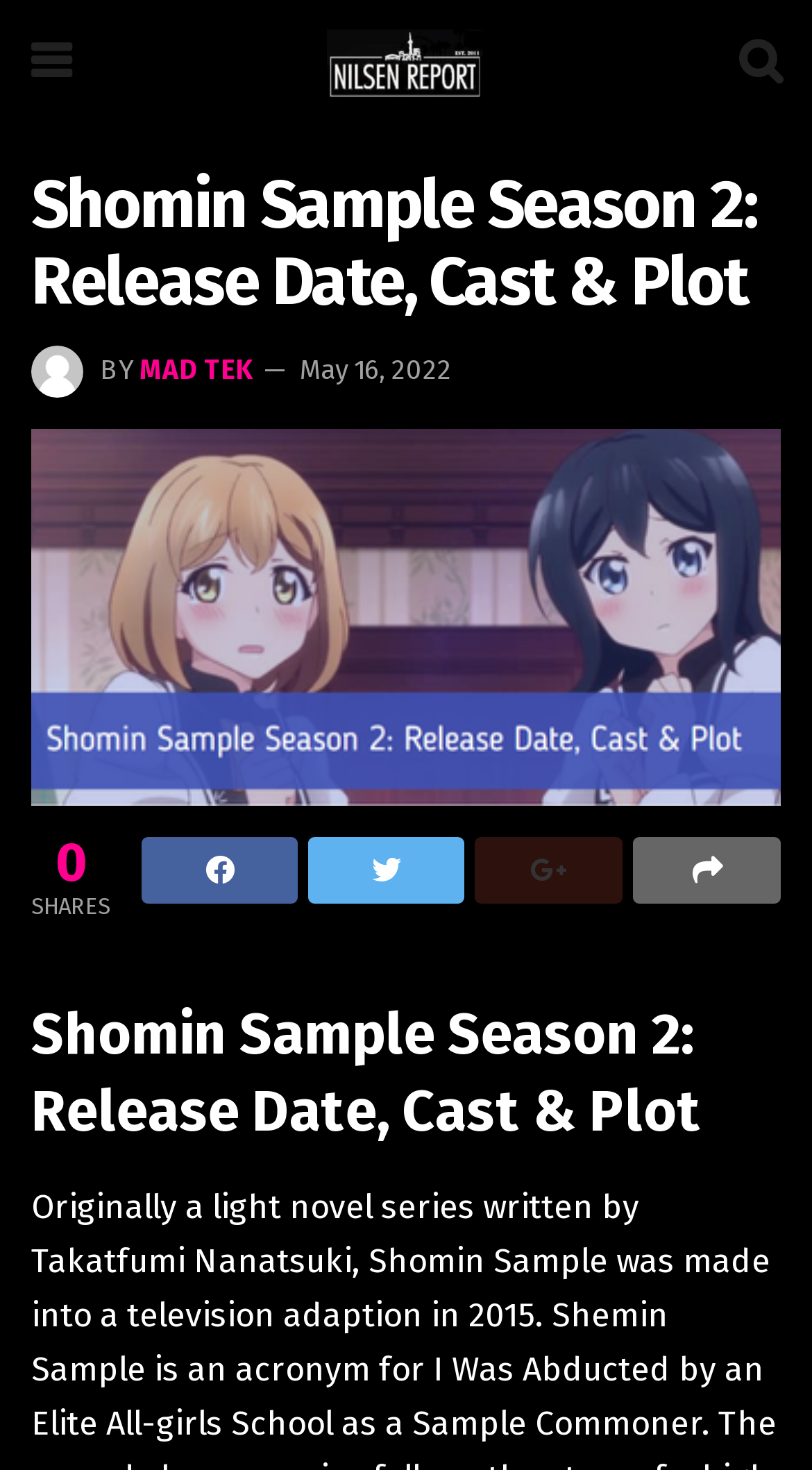When was the article published?
From the image, respond with a single word or phrase.

May 16, 2022